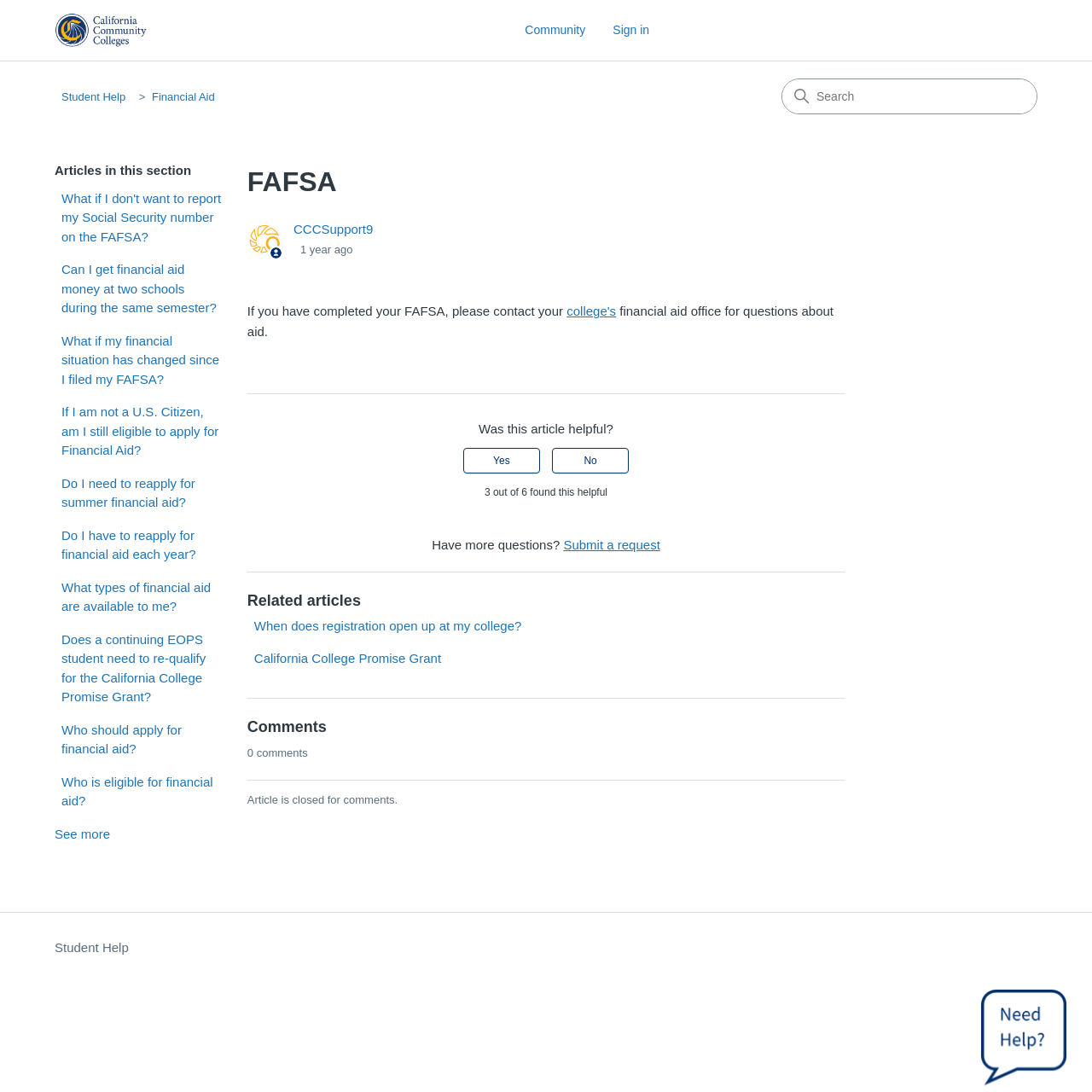Given the element description: "Community", predict the bounding box coordinates of this UI element. The coordinates must be four float numbers between 0 and 1, given as [left, top, right, bottom].

[0.481, 0.02, 0.552, 0.036]